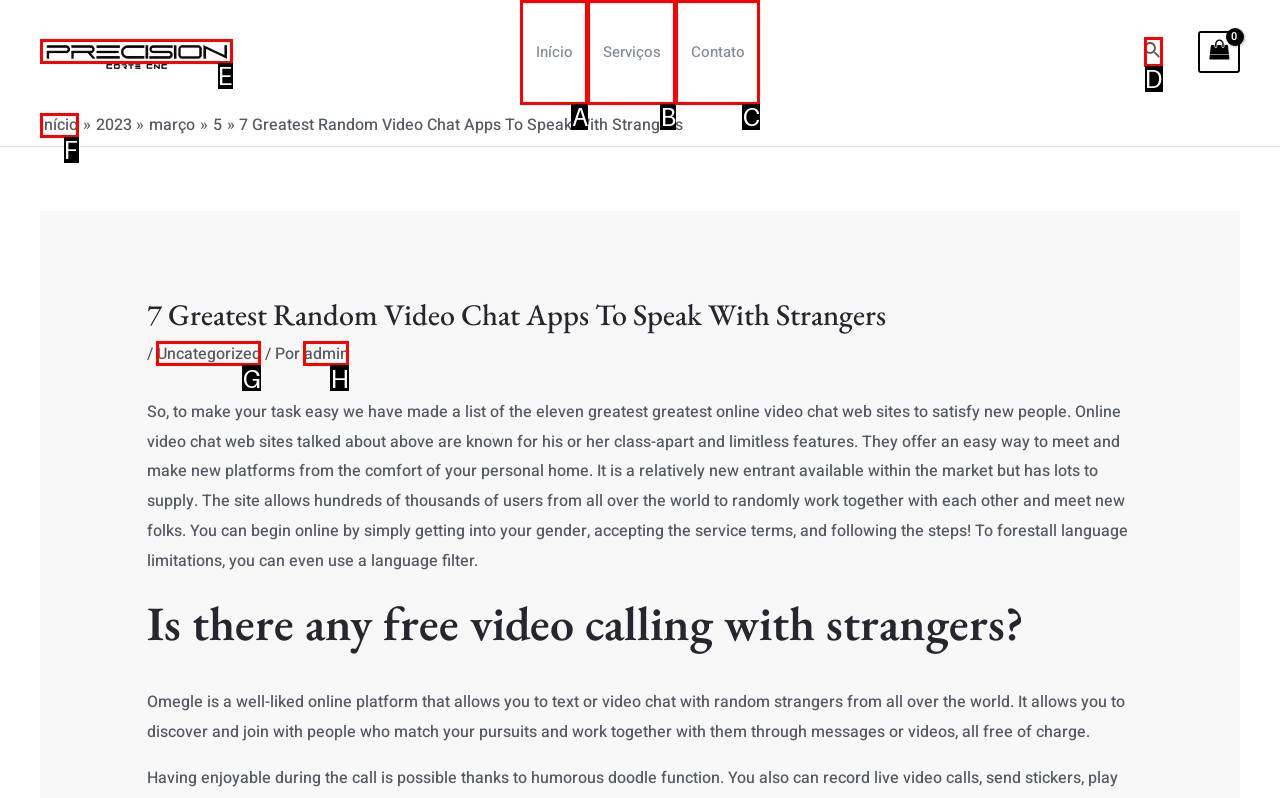Please determine which option aligns with the description: alt="Precision Laser". Respond with the option’s letter directly from the available choices.

E